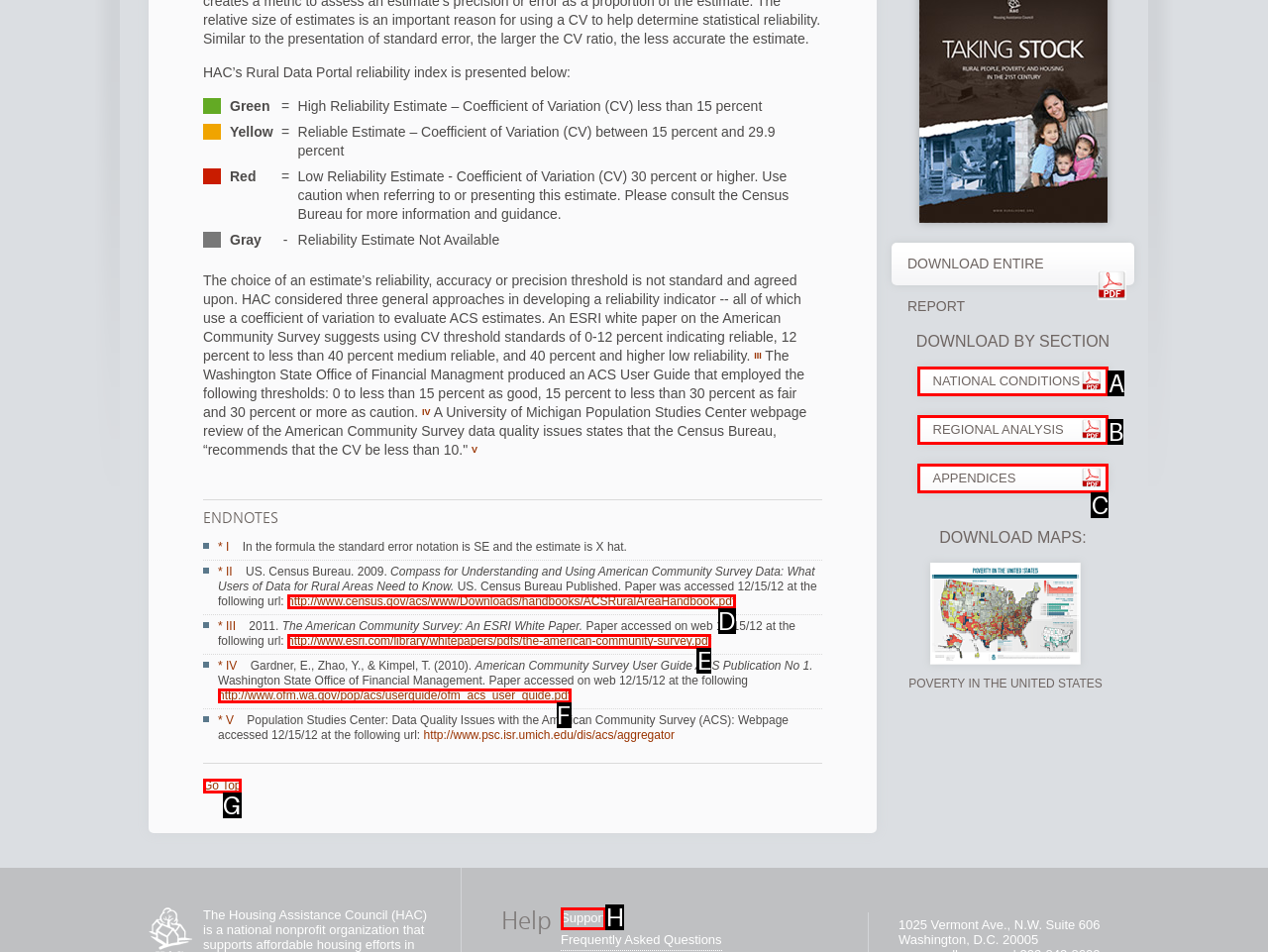Tell me which one HTML element best matches the description: http://www.ofm.wa.gov/pop/acs/userguide/ofm_acs_user_guide.pdf
Answer with the option's letter from the given choices directly.

F